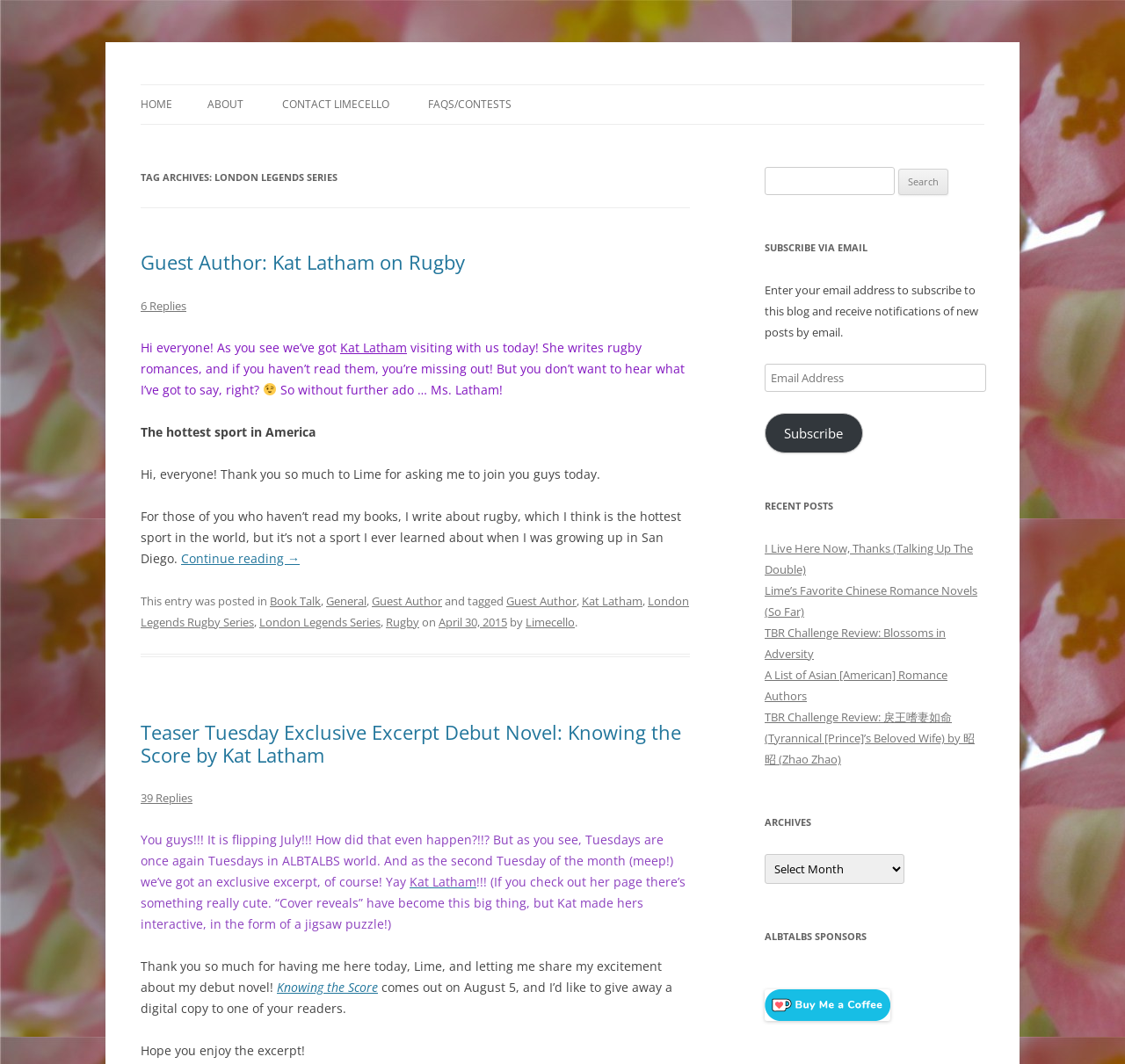Locate the bounding box coordinates of the element's region that should be clicked to carry out the following instruction: "Read the recent post 'I Live Here Now, Thanks'". The coordinates need to be four float numbers between 0 and 1, i.e., [left, top, right, bottom].

[0.68, 0.508, 0.865, 0.542]